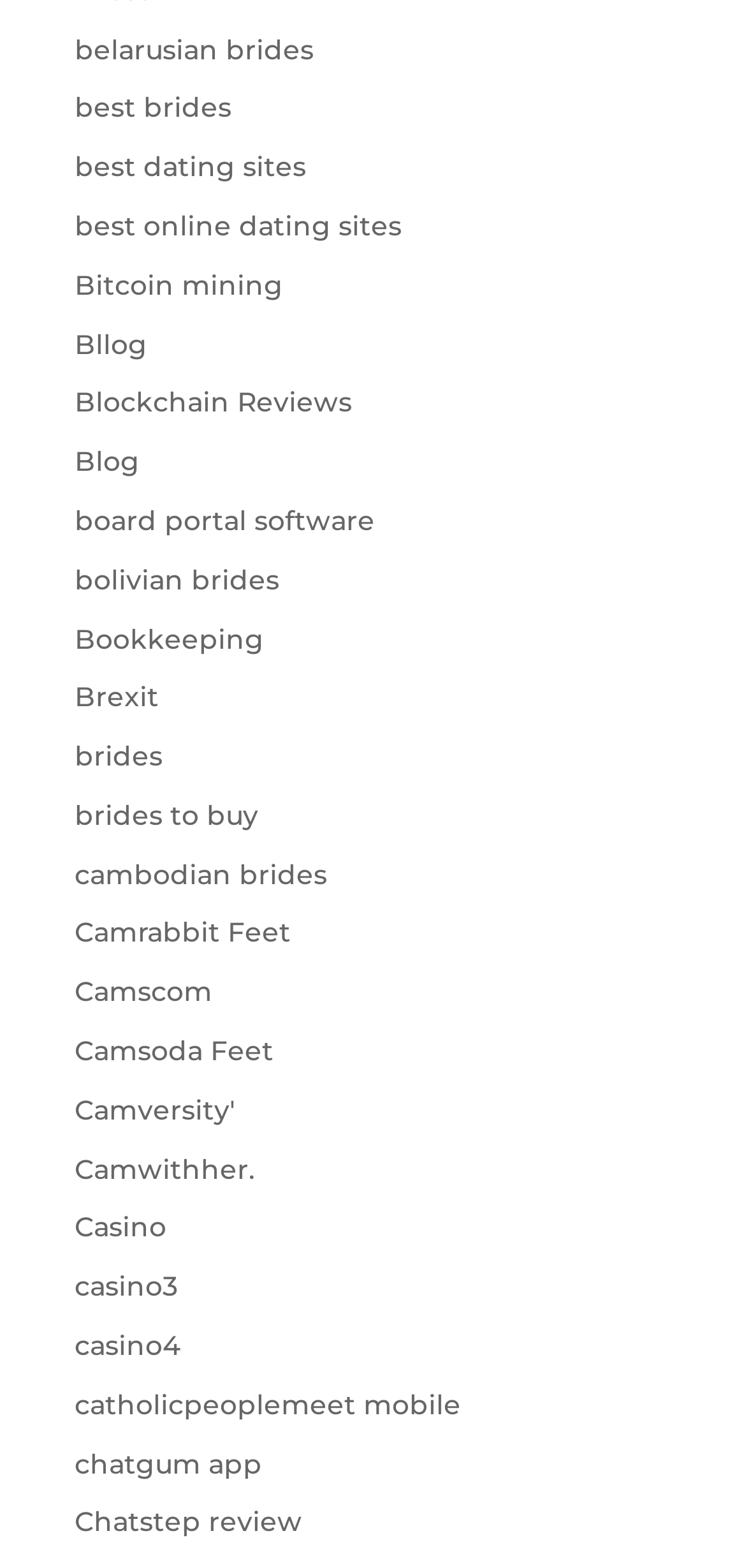Please identify the bounding box coordinates of where to click in order to follow the instruction: "View Κτήριο Δ. Μαρίτσας".

None